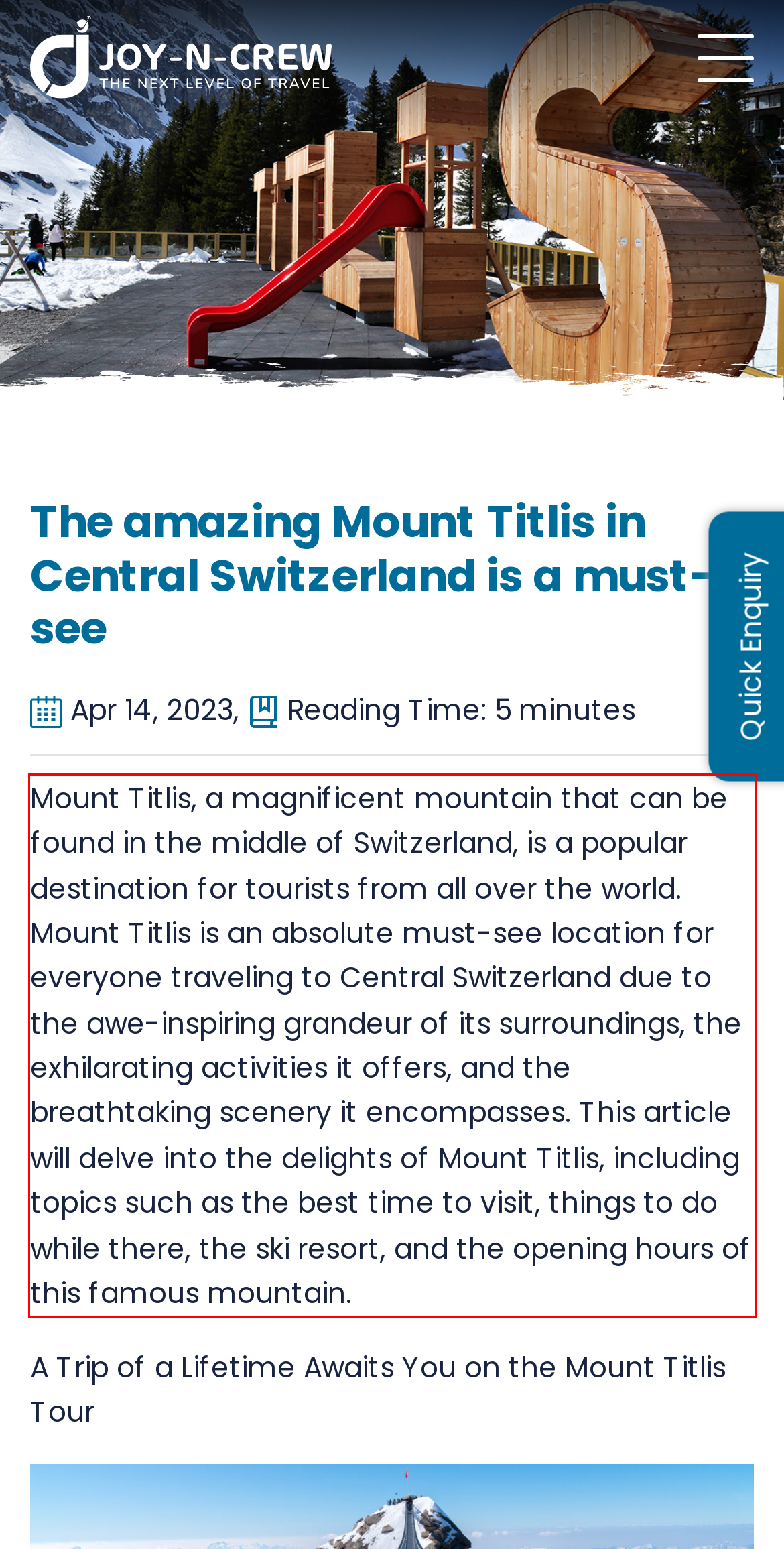In the screenshot of the webpage, find the red bounding box and perform OCR to obtain the text content restricted within this red bounding box.

Mount Titlis, a magnificent mountain that can be found in the middle of Switzerland, is a popular destination for tourists from all over the world. Mount Titlis is an absolute must-see location for everyone traveling to Central Switzerland due to the awe-inspiring grandeur of its surroundings, the exhilarating activities it offers, and the breathtaking scenery it encompasses. This article will delve into the delights of Mount Titlis, including topics such as the best time to visit, things to do while there, the ski resort, and the opening hours of this famous mountain.